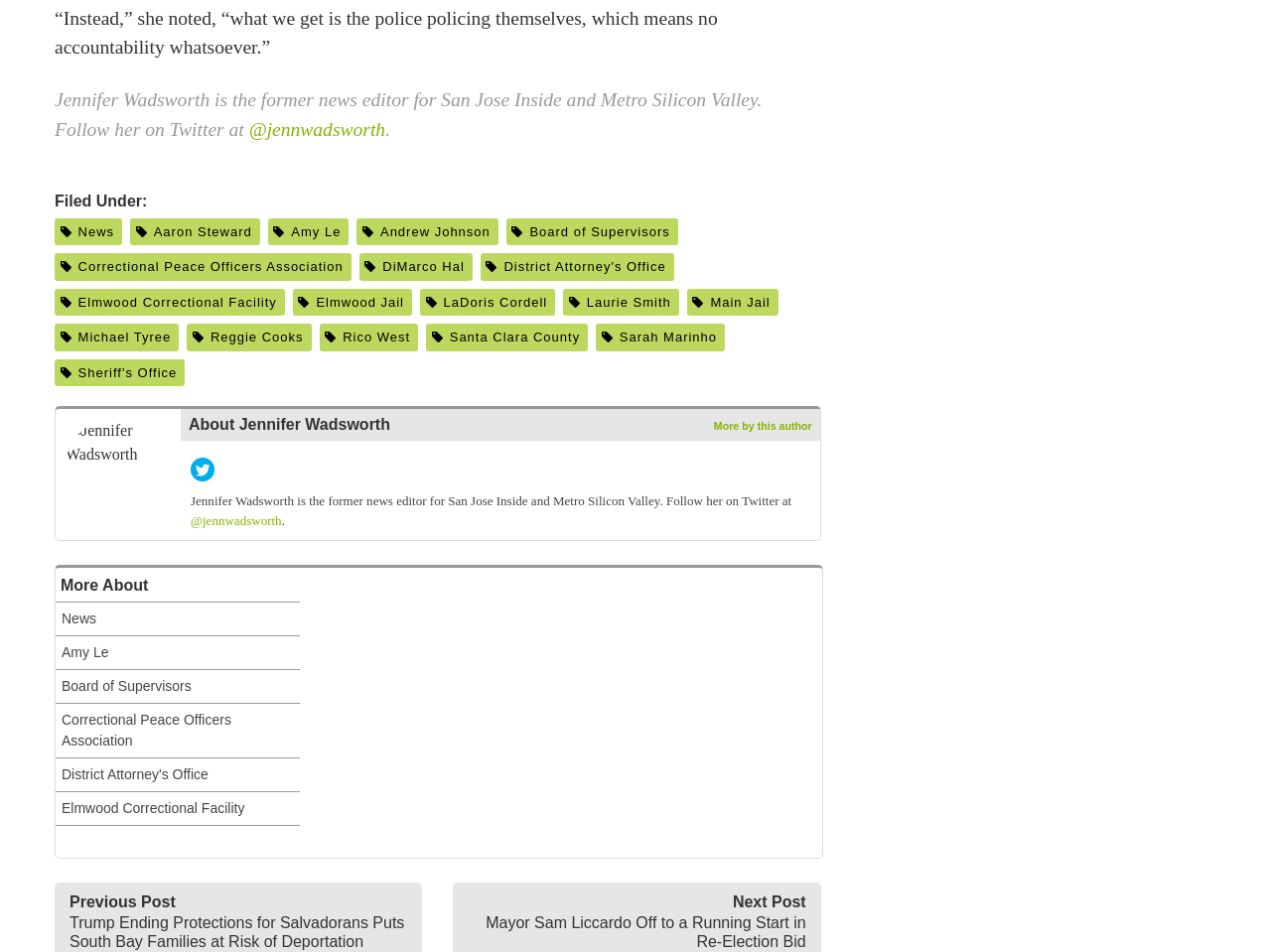Who is the author of this article?
Answer the question with a detailed and thorough explanation.

The author of this article is Jennifer Wadsworth, which is mentioned in the static text 'Jennifer Wadsworth is the former news editor for San Jose Inside and Metro Silicon Valley. Follow her on Twitter at'.